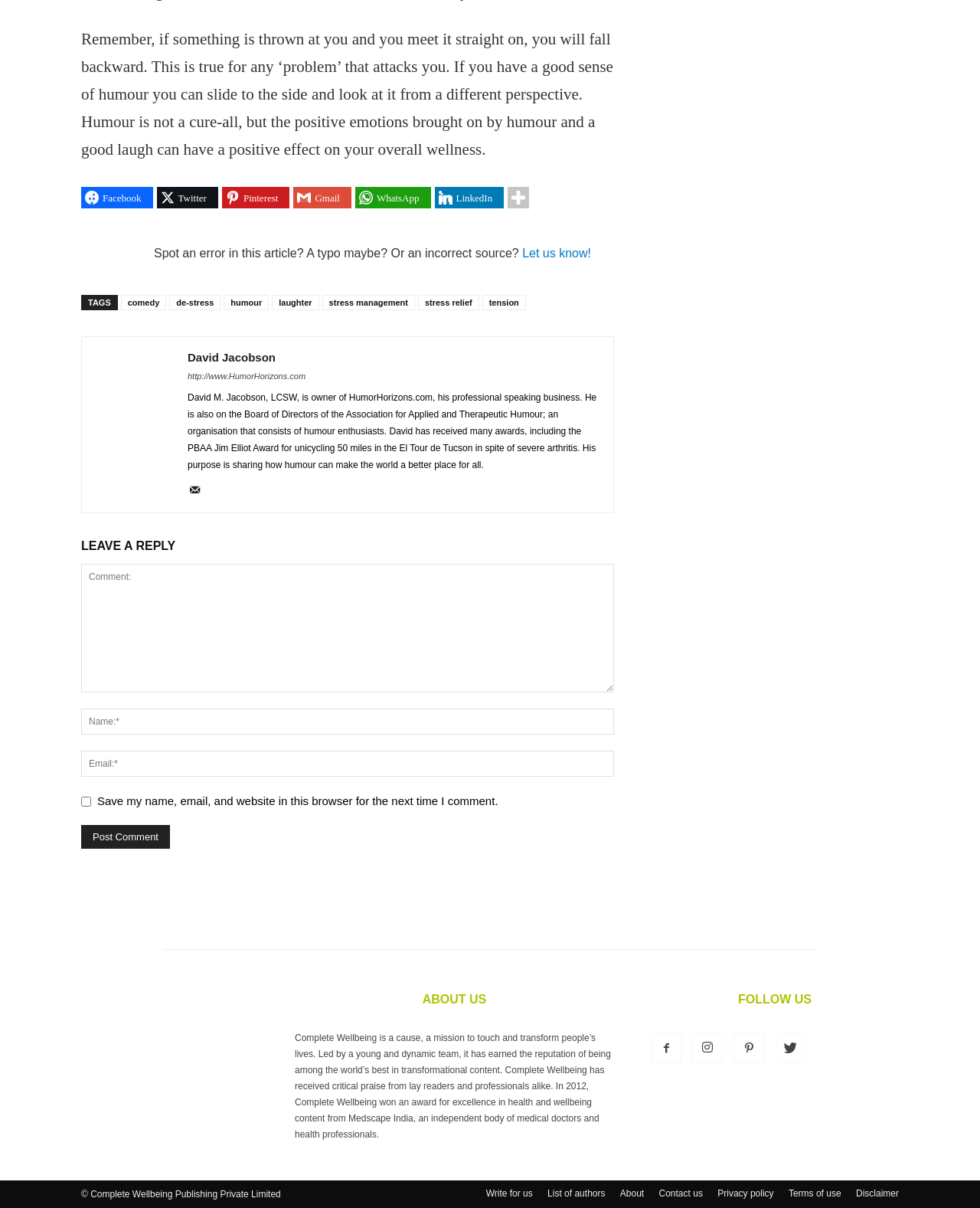Please specify the coordinates of the bounding box for the element that should be clicked to carry out this instruction: "Click the 'Contact Now' link". The coordinates must be four float numbers between 0 and 1, formatted as [left, top, right, bottom].

None